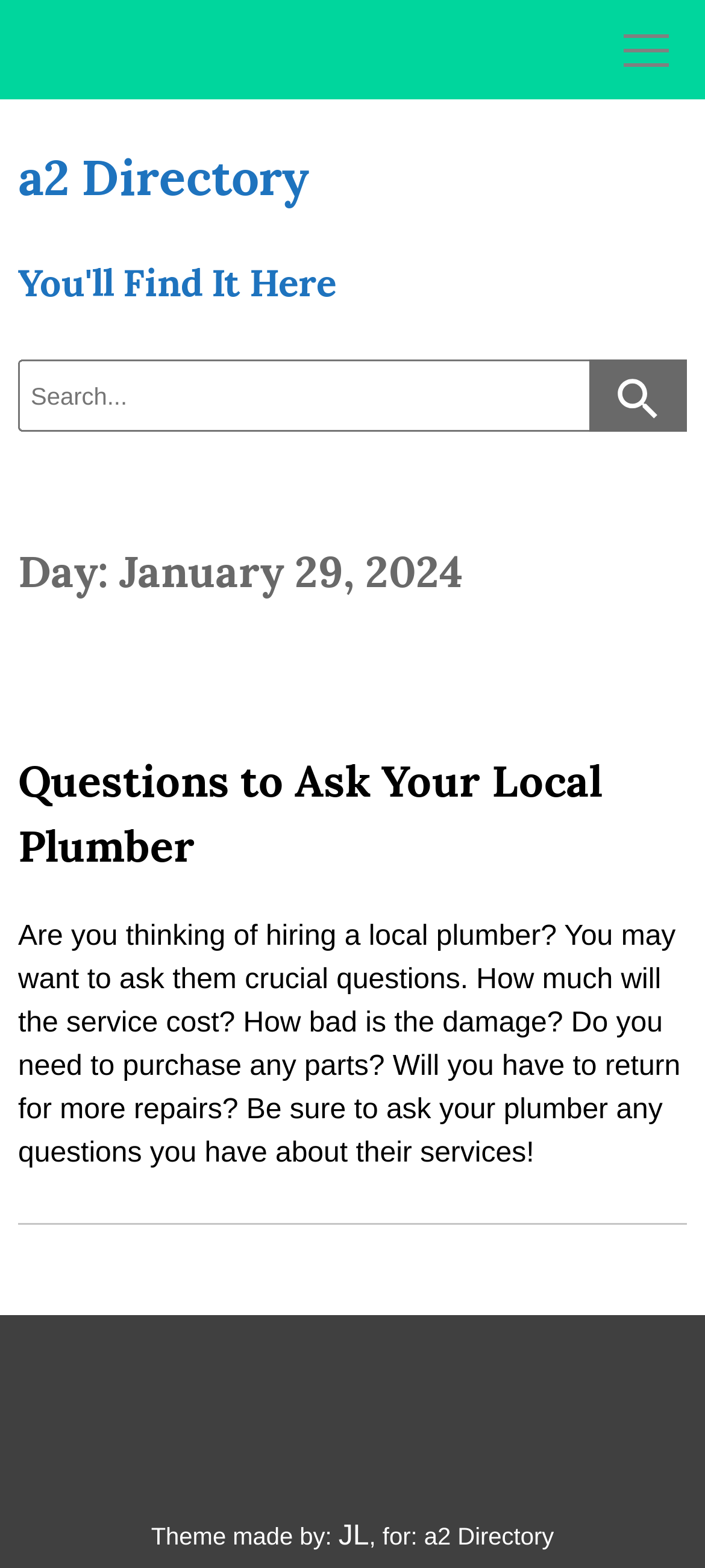Generate a comprehensive caption for the webpage you are viewing.

The webpage is titled "January 29, 2024 - a2 Directory" and has a prominent link at the top with the text "a2 Directory You'll Find It Here". Below this link, there is a search bar with a search icon on the right side, allowing users to search for content on the page.

The main content of the page is divided into sections, with a heading "Day: January 29, 2024" separating the top section from the rest of the content. The main section contains an article with a heading "Questions to Ask Your Local Plumber", which is followed by a link to the same title and a block of text that provides guidance on what questions to ask a local plumber.

At the bottom of the page, there is a credits section that mentions the theme was made by "JL" for "a2 Directory". There are two buttons on the page, one at the top right corner and another on the right side of the search bar, but their purposes are not explicitly stated.